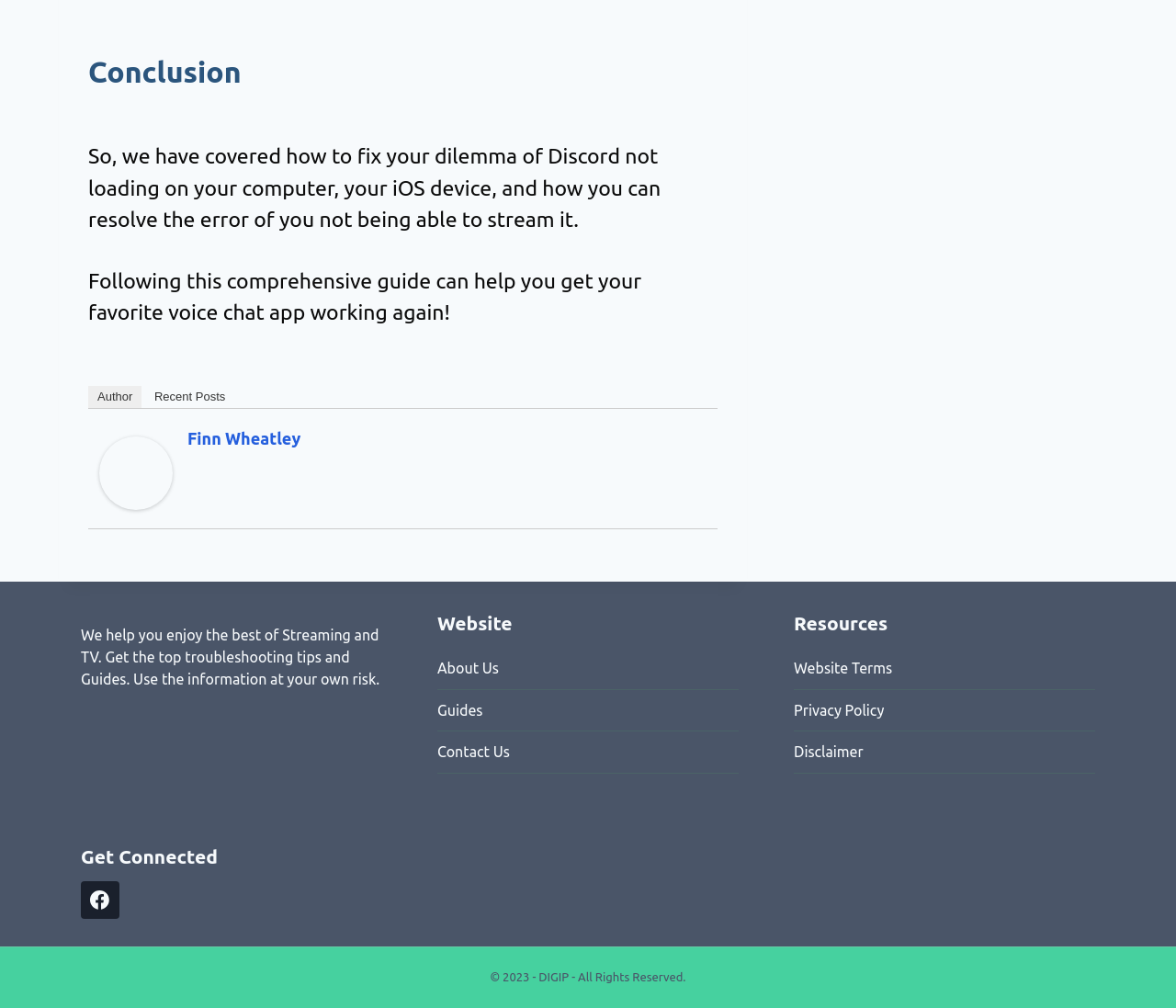Use a single word or phrase to respond to the question:
What is the copyright year of the website?

2023